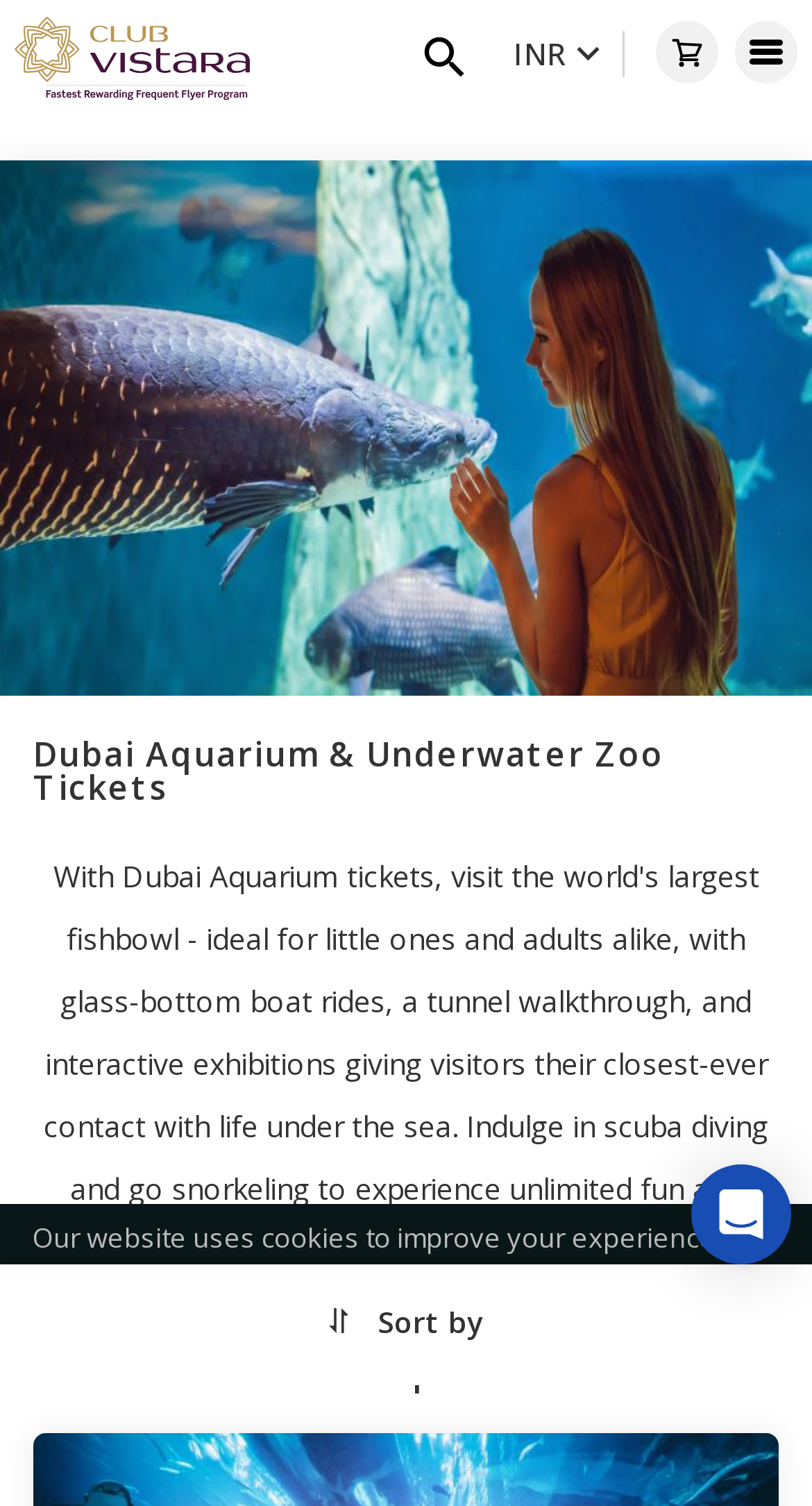Please identify the primary heading of the webpage and give its text content.

Dubai Aquarium & Underwater Zoo Tickets